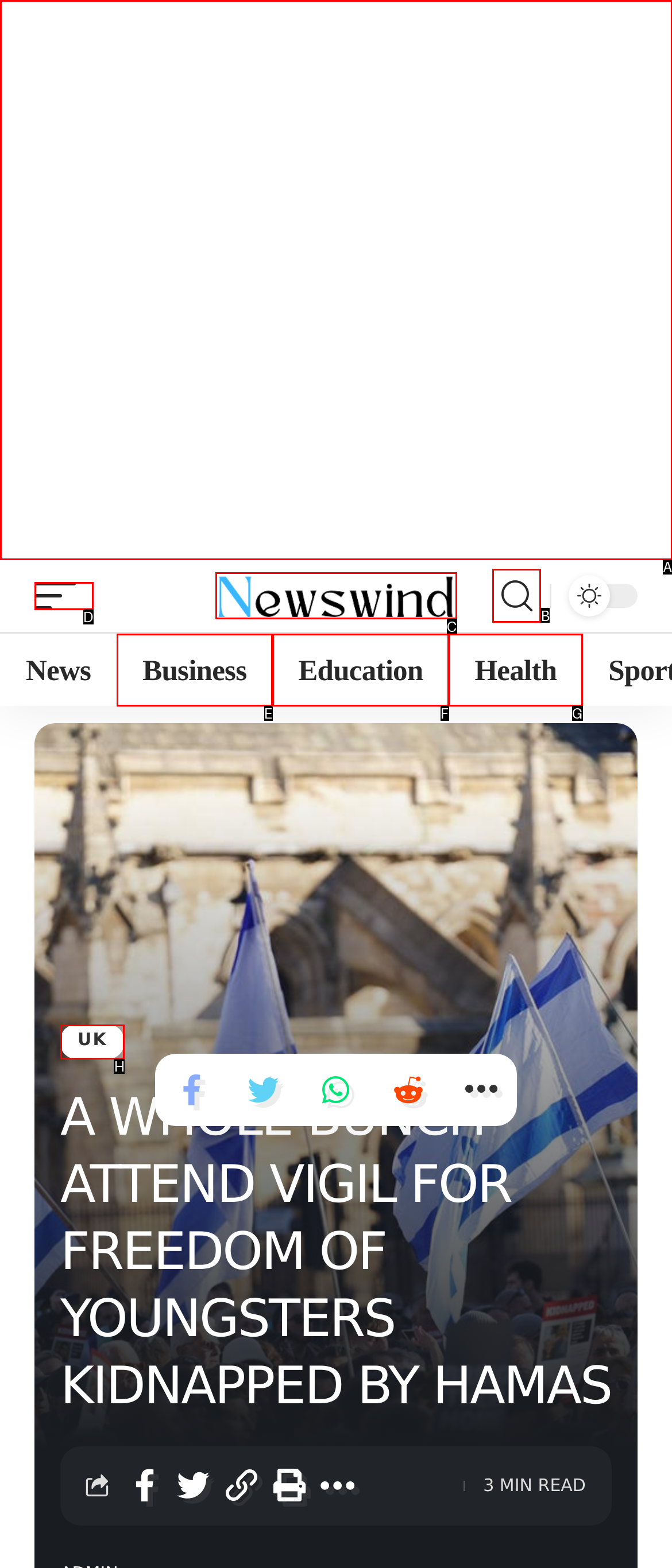Choose the letter that corresponds to the correct button to accomplish the task: search for something
Reply with the letter of the correct selection only.

B